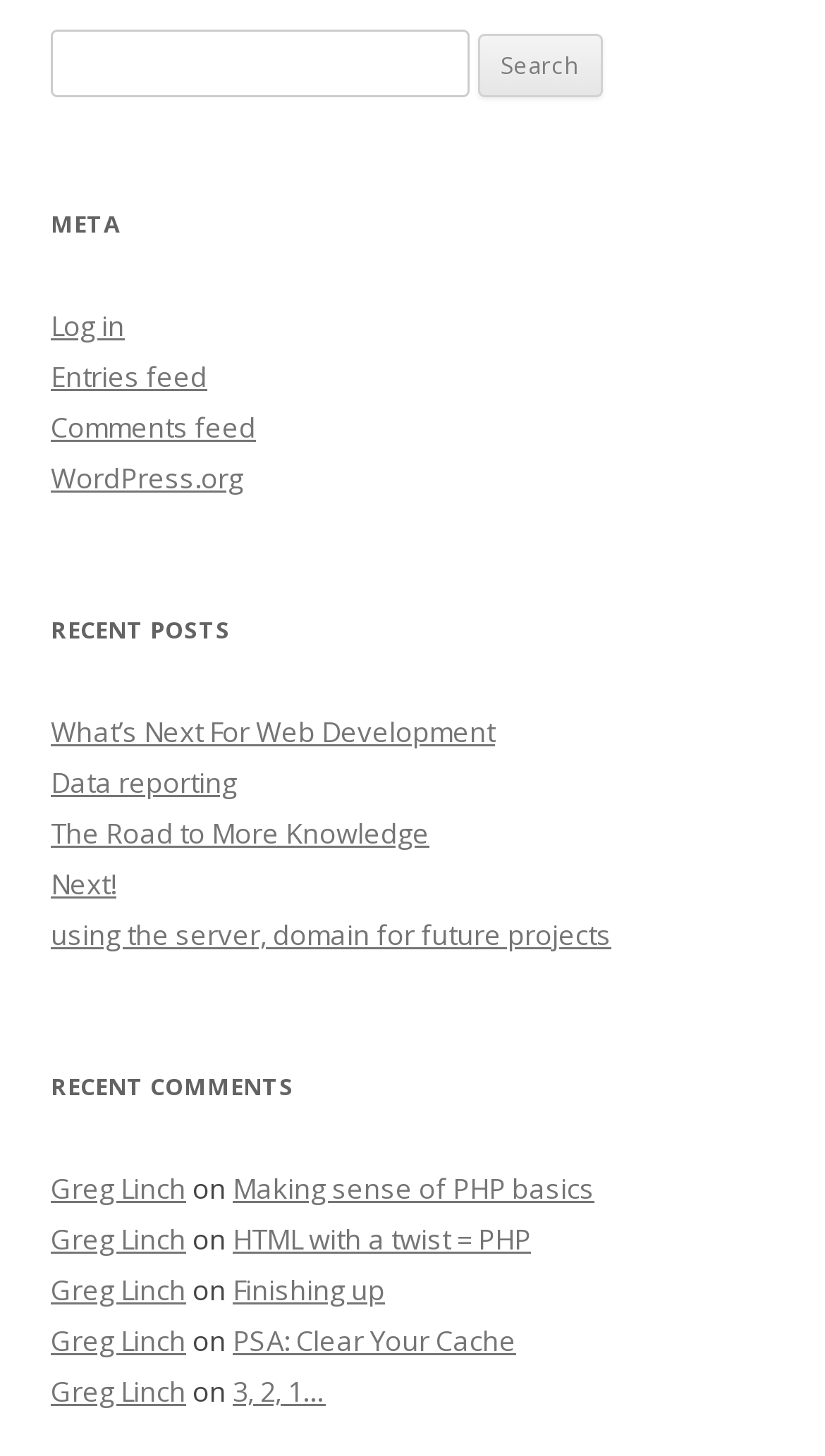Find the bounding box coordinates of the clickable area that will achieve the following instruction: "Search for something".

[0.062, 0.021, 0.568, 0.067]